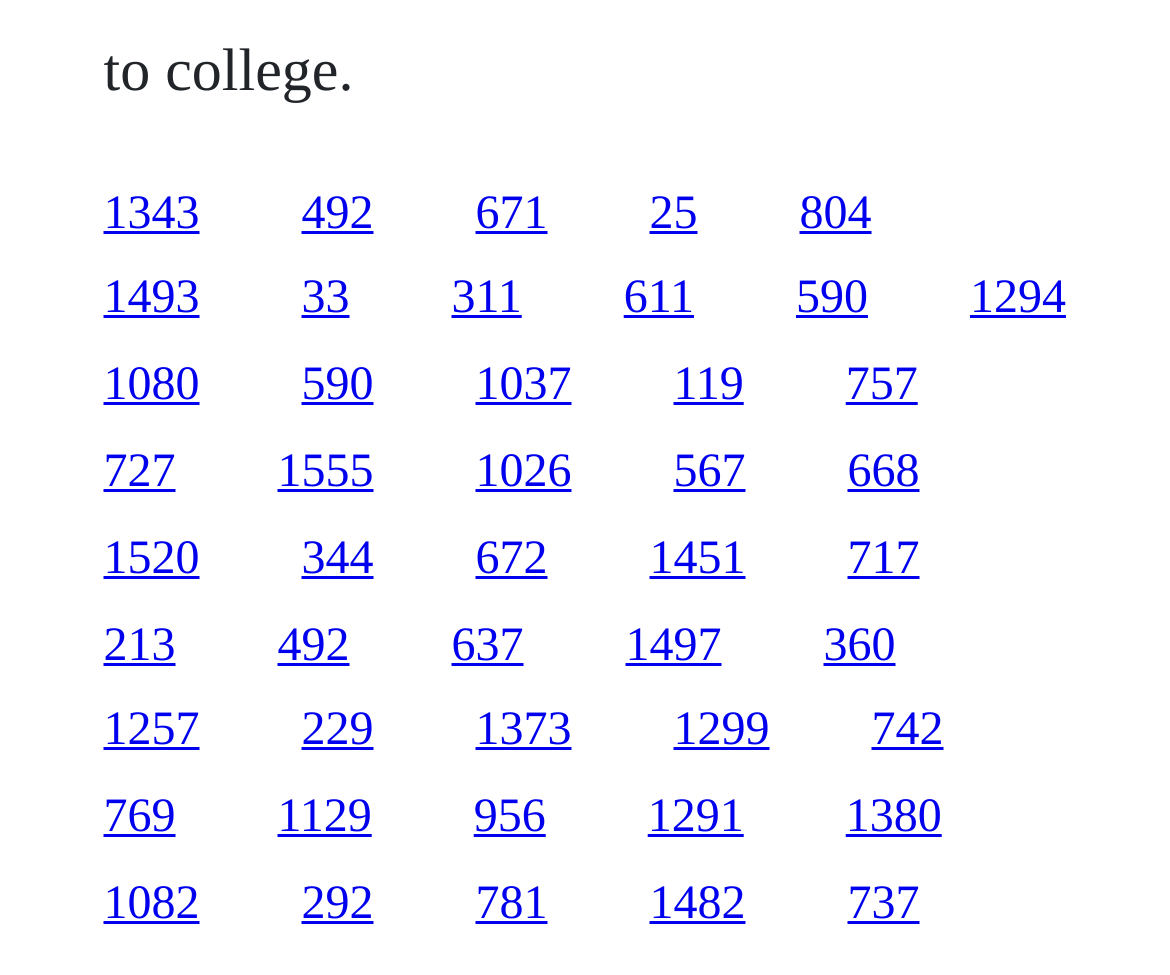Please provide the bounding box coordinates in the format (top-left x, top-left y, bottom-right x, bottom-right y). Remember, all values are floating point numbers between 0 and 1. What is the bounding box coordinate of the region described as: 637

[0.386, 0.636, 0.447, 0.688]